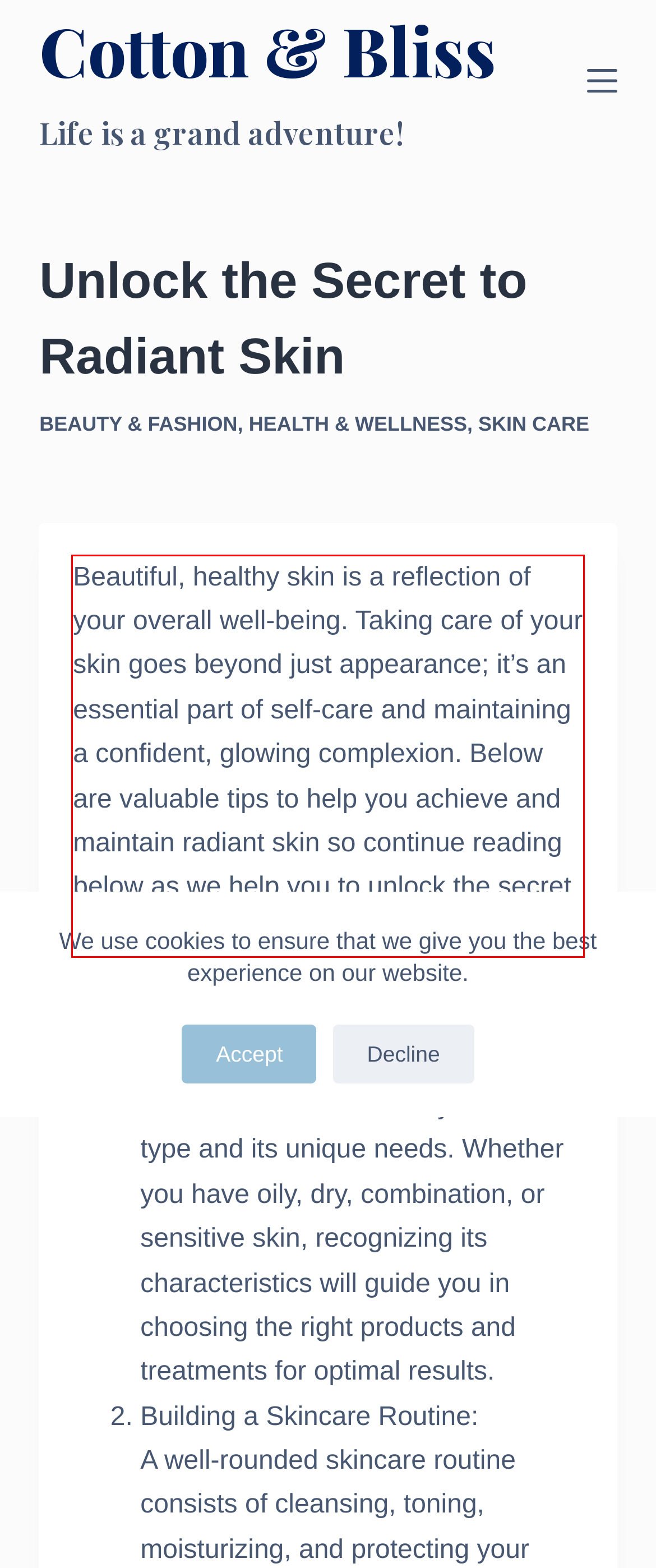Using the webpage screenshot, recognize and capture the text within the red bounding box.

Beautiful, healthy skin is a reflection of your overall well-being. Taking care of your skin goes beyond just appearance; it’s an essential part of self-care and maintaining a confident, glowing complexion. Below are valuable tips to help you achieve and maintain radiant skin so continue reading below as we help you to unlock the secret to radiant skin.